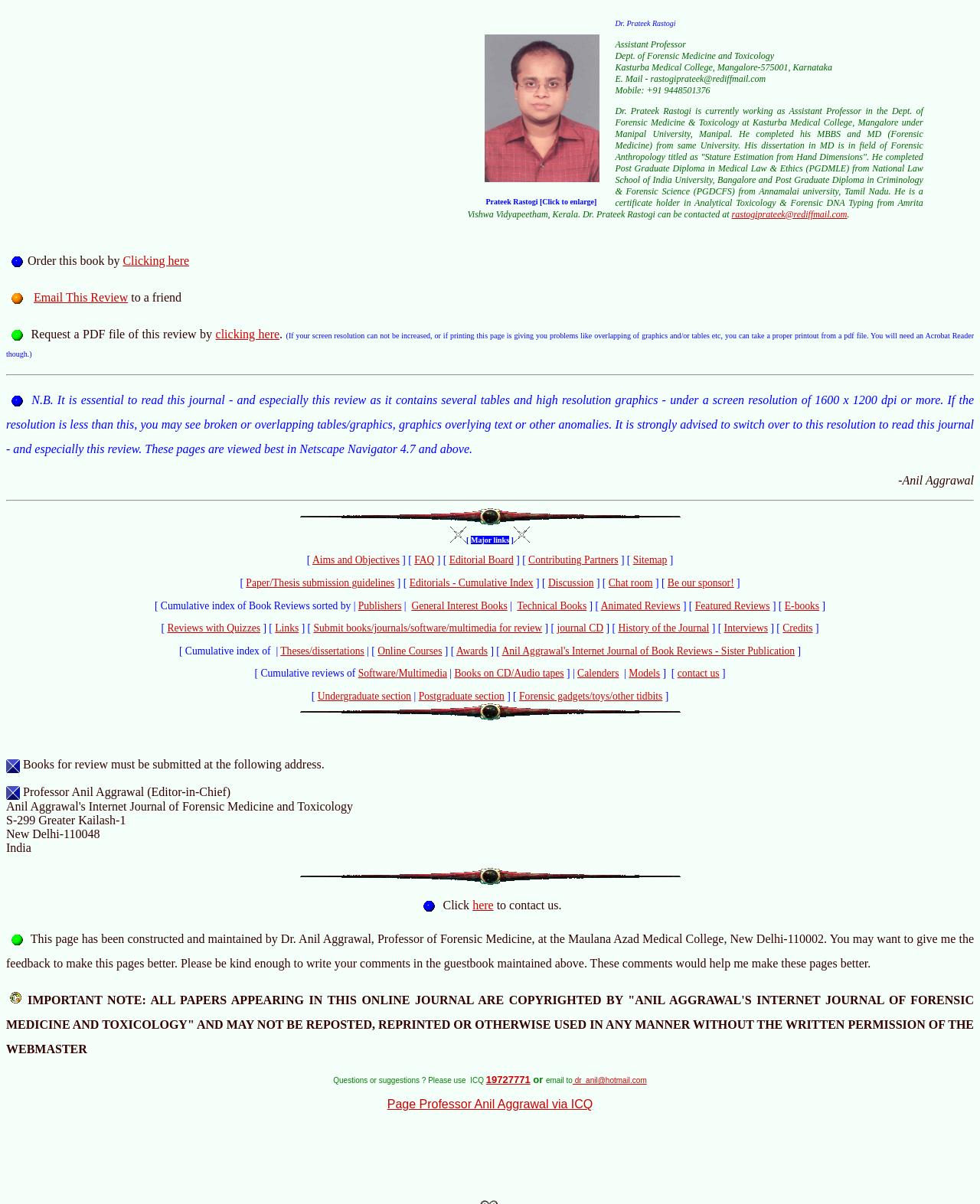What is the profession of Dr. Prateek Rastogi?
Offer a detailed and full explanation in response to the question.

Based on the webpage, Dr. Prateek Rastogi's profession is mentioned as Assistant Professor in the Dept. of Forensic Medicine & Toxicology at Kasturba Medical College, Mangalore under Manipal University, Manipal.